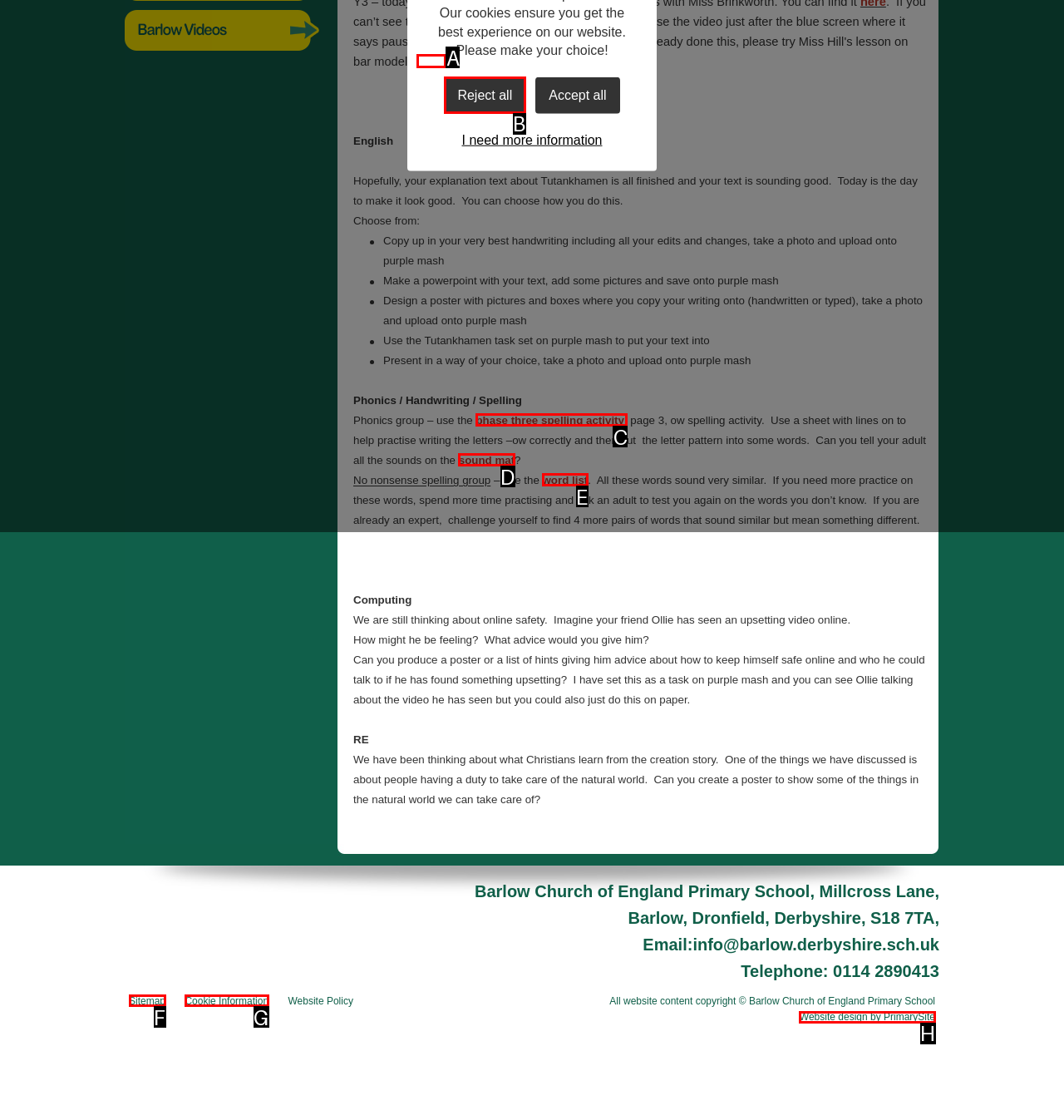Which HTML element among the options matches this description: phase three spelling activity? Answer with the letter representing your choice.

C